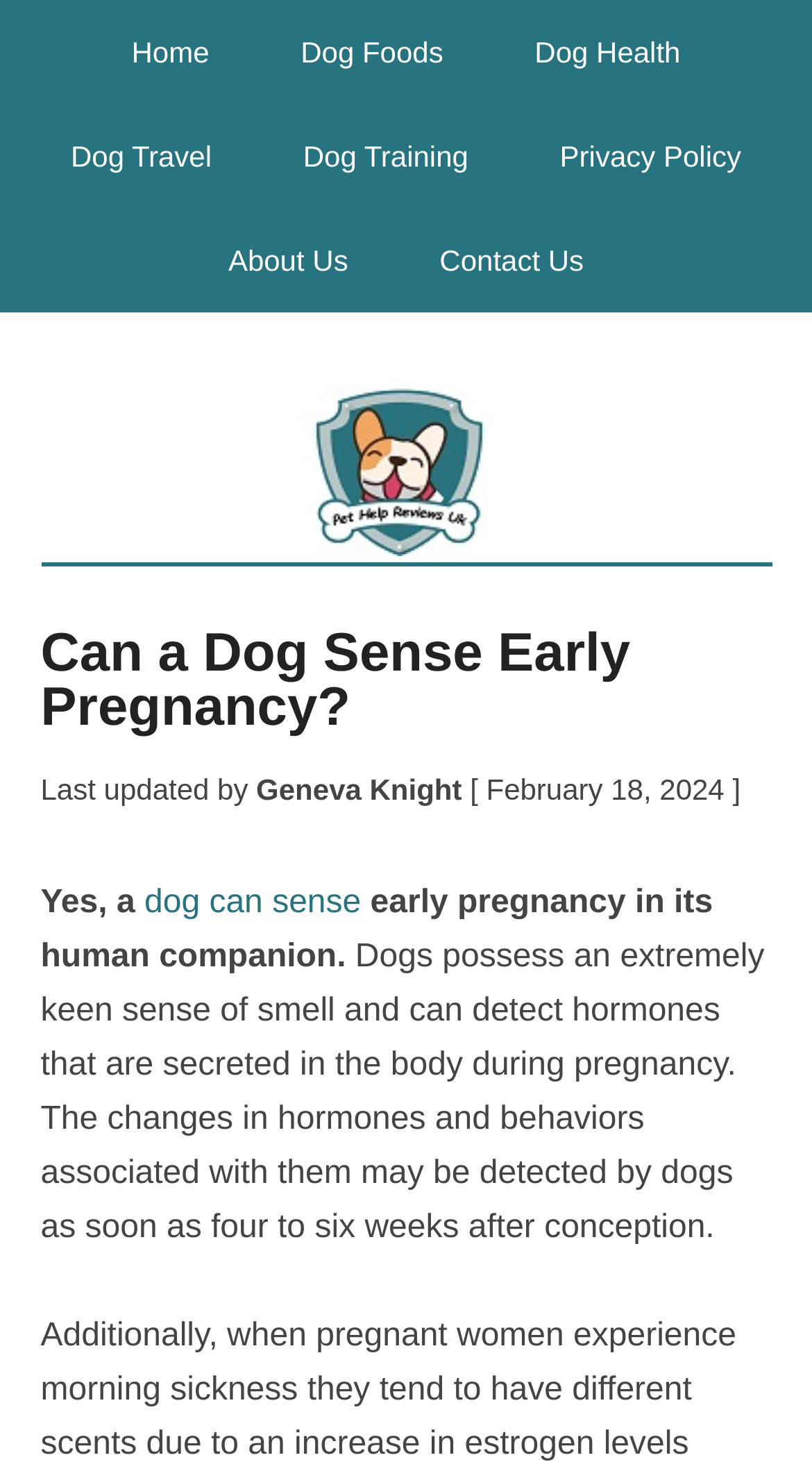Locate the bounding box coordinates of the area to click to fulfill this instruction: "visit about us page". The bounding box should be presented as four float numbers between 0 and 1, in the order [left, top, right, bottom].

[0.23, 0.142, 0.48, 0.214]